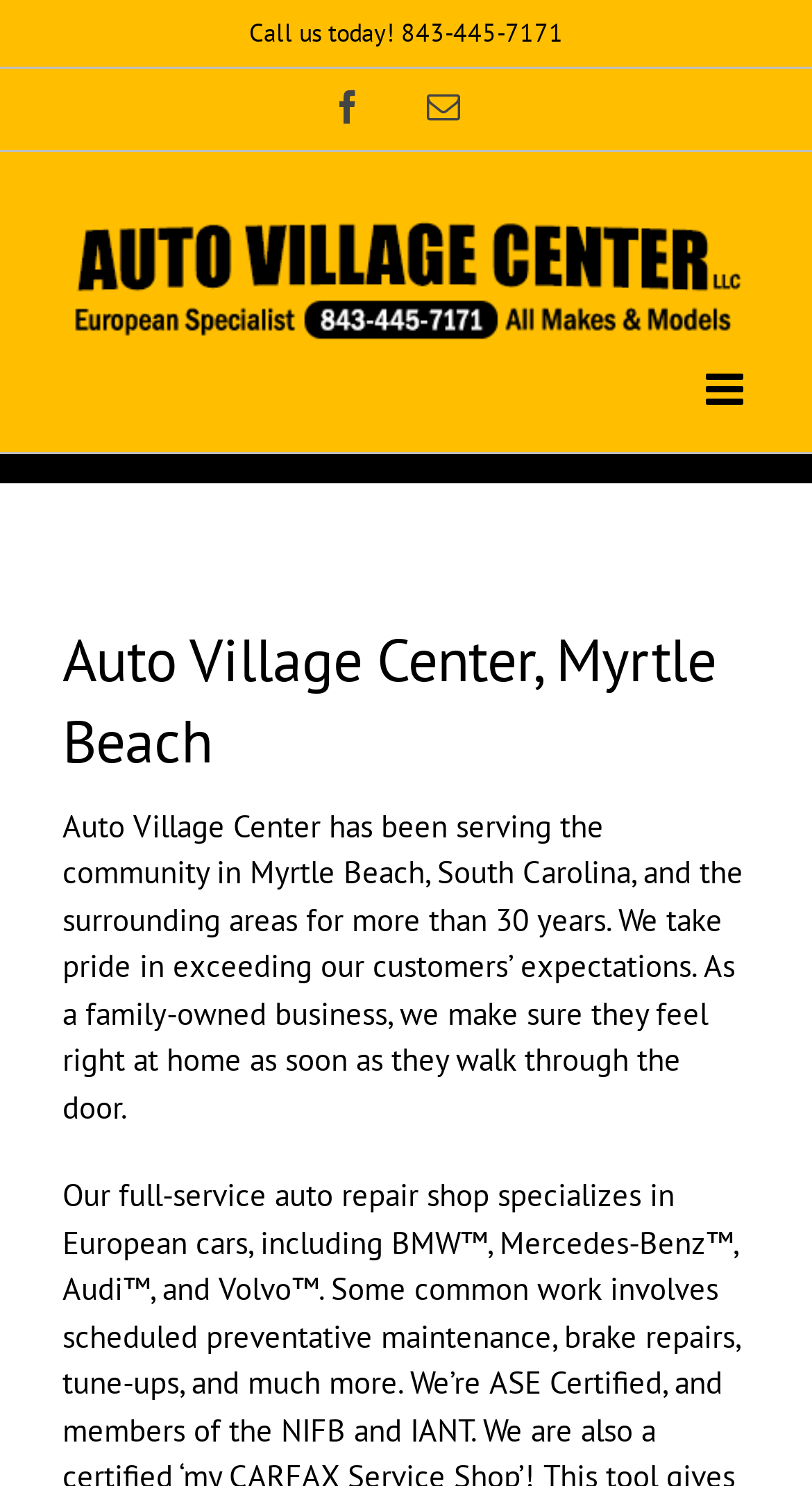Utilize the details in the image to thoroughly answer the following question: What is the phone number to call?

I found the phone number by looking at the static text element that says 'Call us today! 843-445-7171'.